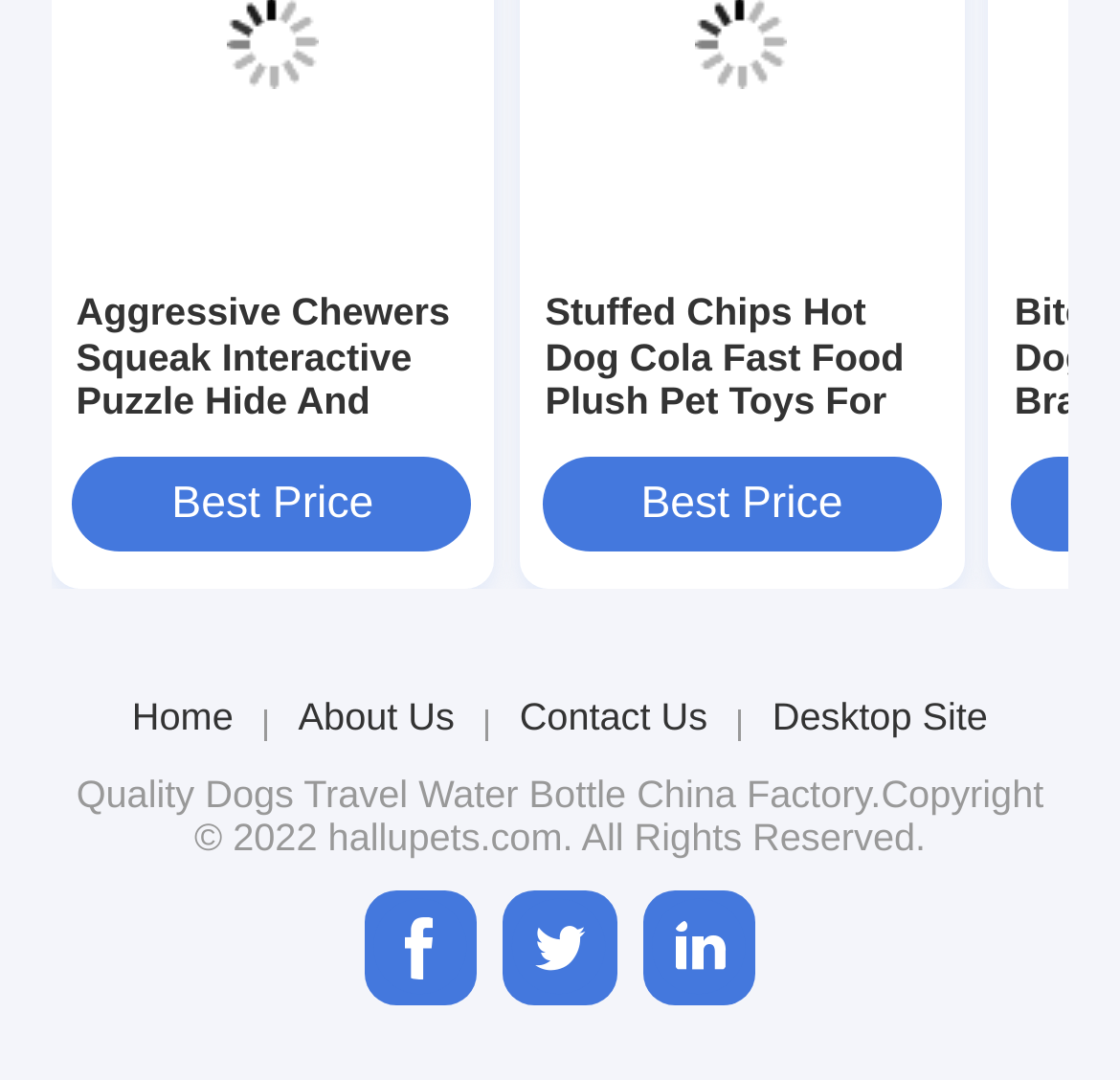How many social media links are at the bottom of the page?
Offer a detailed and full explanation in response to the question.

I found two social media links at the bottom of the page, which are 'companyInfo facebook' and 'companyInfo linkedin'.